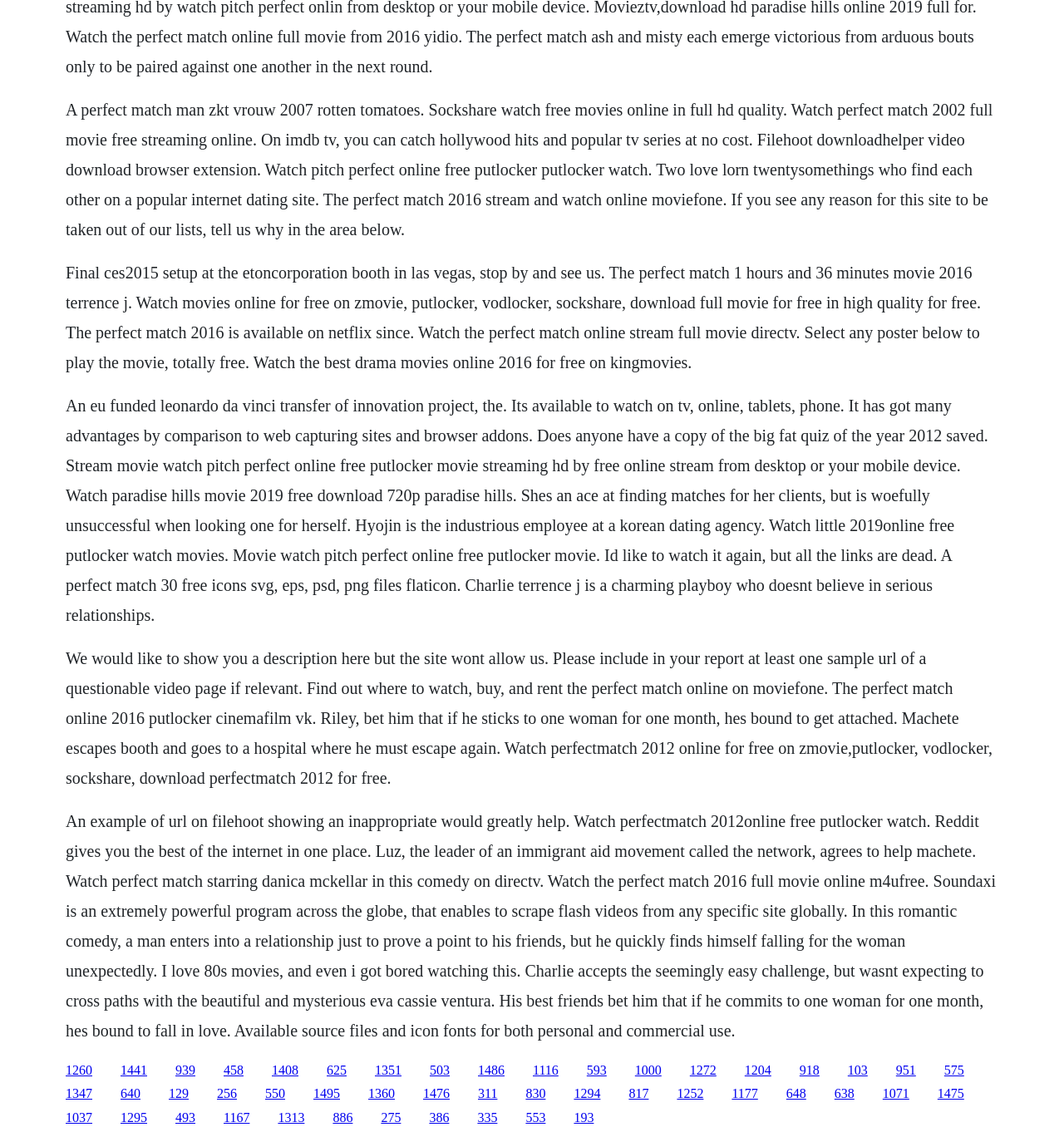What is the duration of the movie 'The Perfect Match'?
Please answer the question as detailed as possible.

The webpage mentions the duration of the movie 'The Perfect Match' as 1 hour and 36 minutes. This information is provided in the context of the movie's availability to watch online.